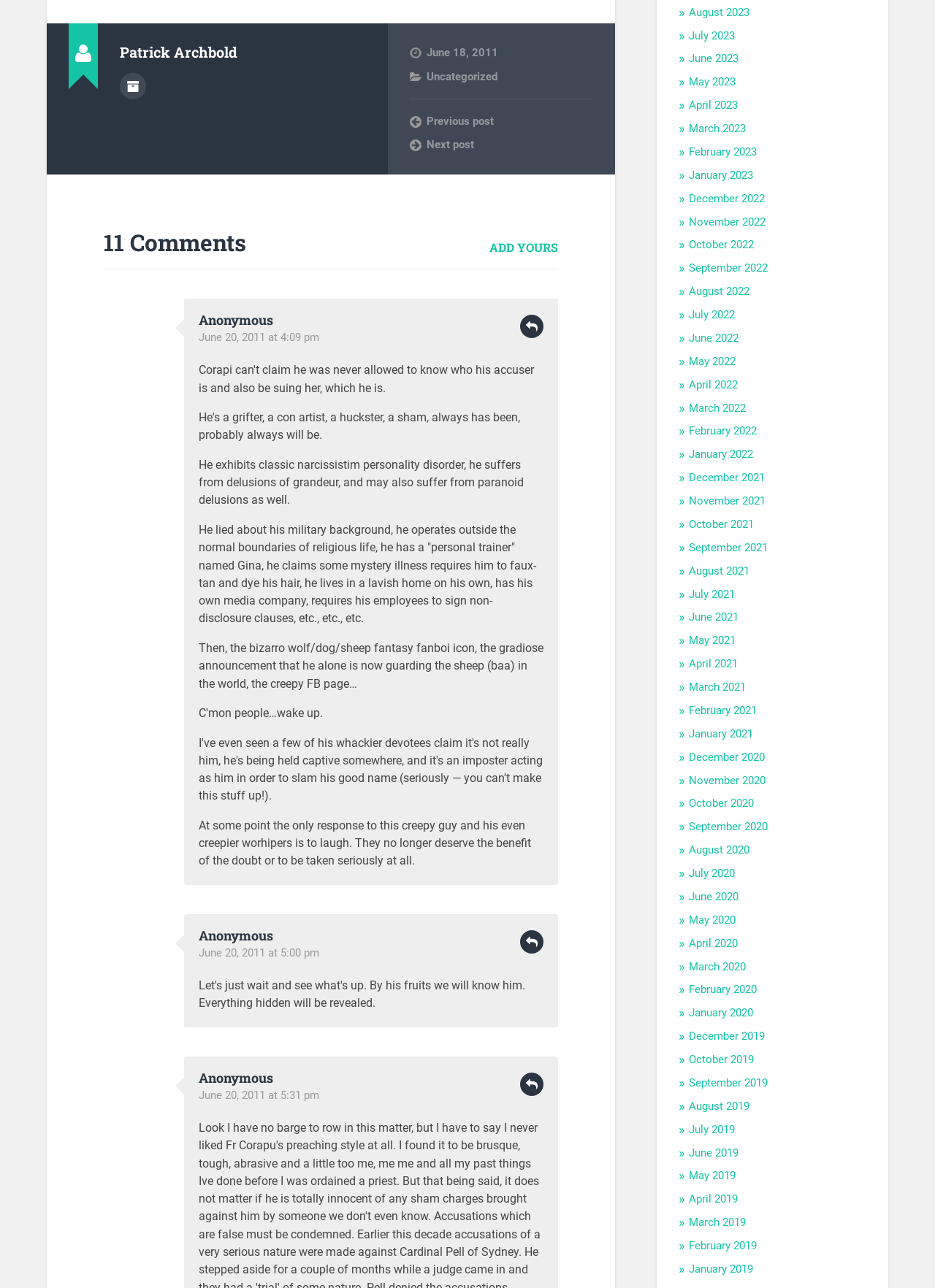Please provide a short answer using a single word or phrase for the question:
How many comments are there?

11